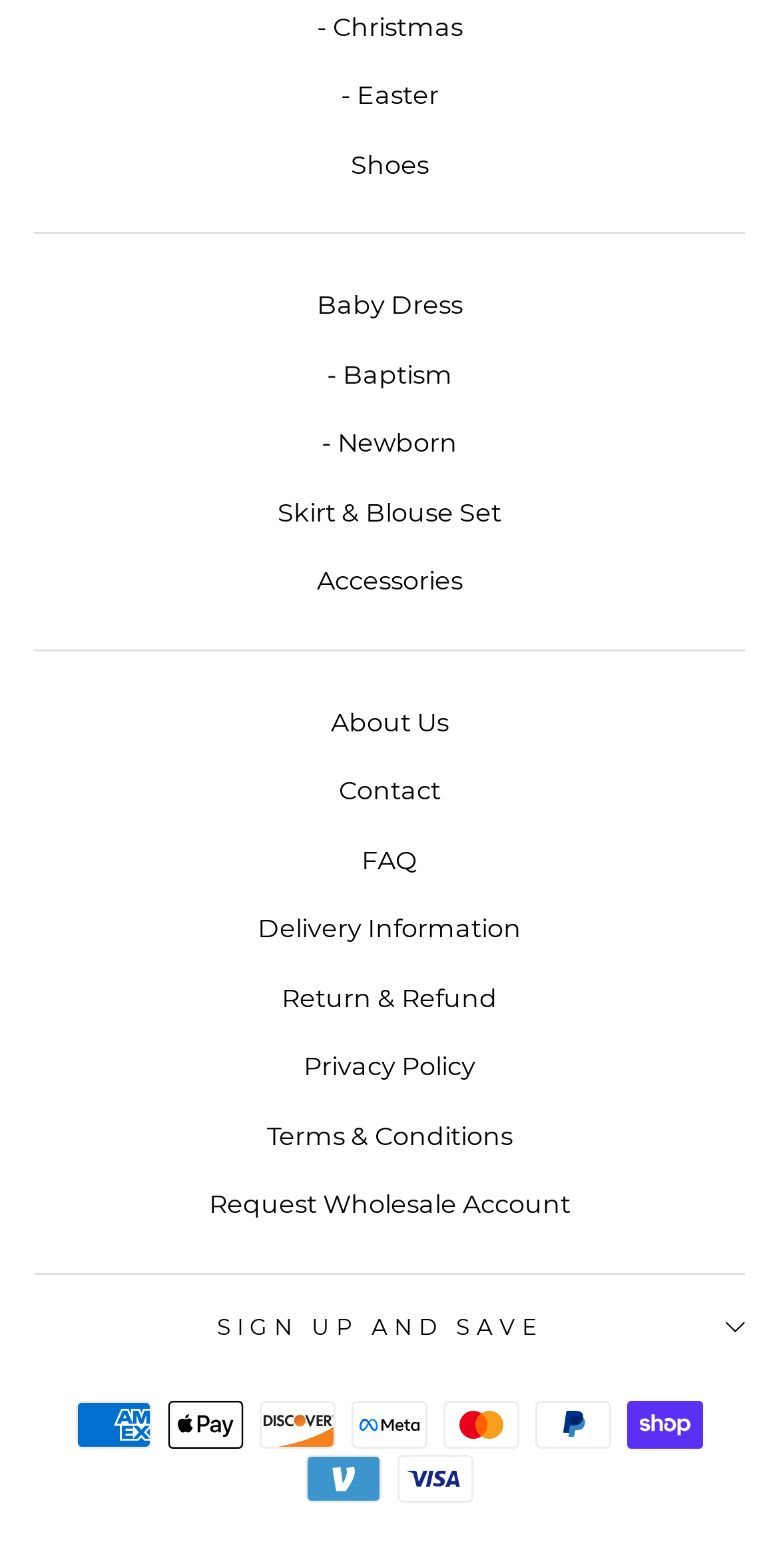Please determine the bounding box coordinates of the section I need to click to accomplish this instruction: "Sign up and save".

[0.044, 0.819, 0.956, 0.874]